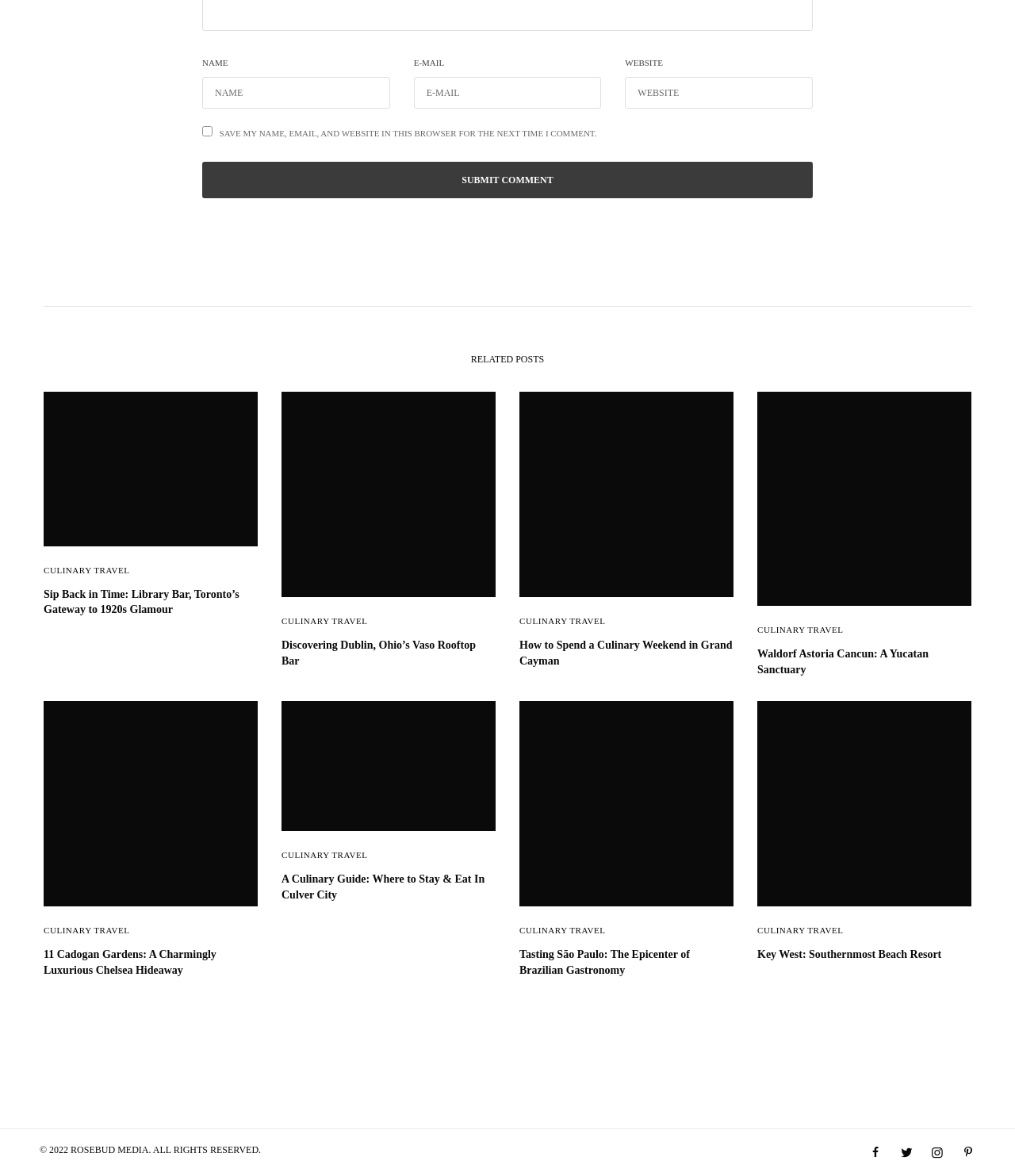Give a concise answer using only one word or phrase for this question:
What is the function of the checkbox?

Save user information